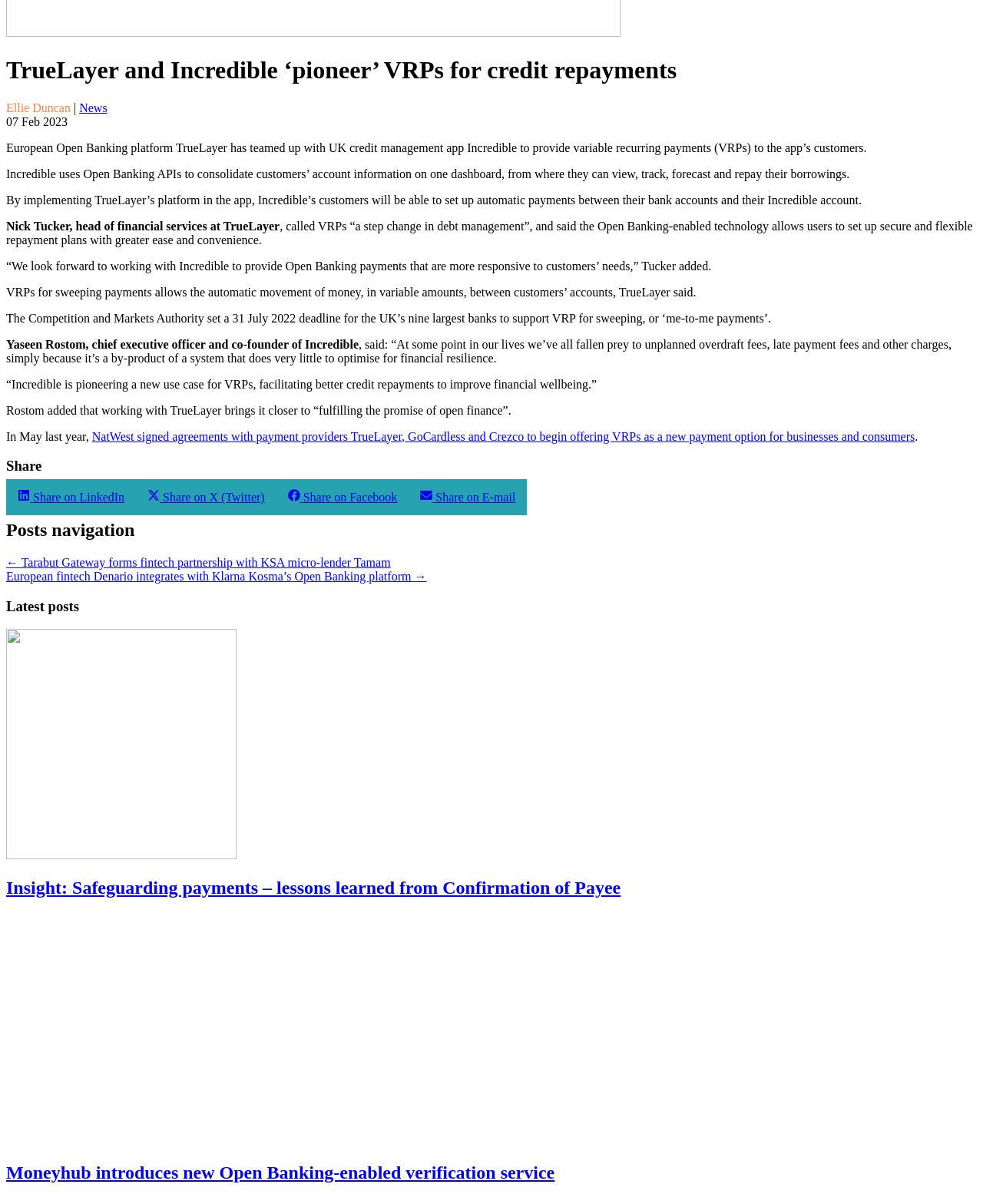Bounding box coordinates are specified in the format (top-left x, top-left y, bottom-right x, bottom-right y). All values are floating point numbers bounded between 0 and 1. Please provide the bounding box coordinate of the region this sentence describes: Share on LinkedIn

[0.006, 0.398, 0.138, 0.428]